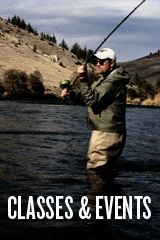Based on the image, please respond to the question with as much detail as possible:
What is the focus of the 'CLASSES & EVENTS'?

The text overlay 'CLASSES & EVENTS' is prominently displayed in the image, and considering the context of the fisherman in the river, it can be inferred that the focus of these classes and events is related to fishing, likely educational or recreational opportunities.